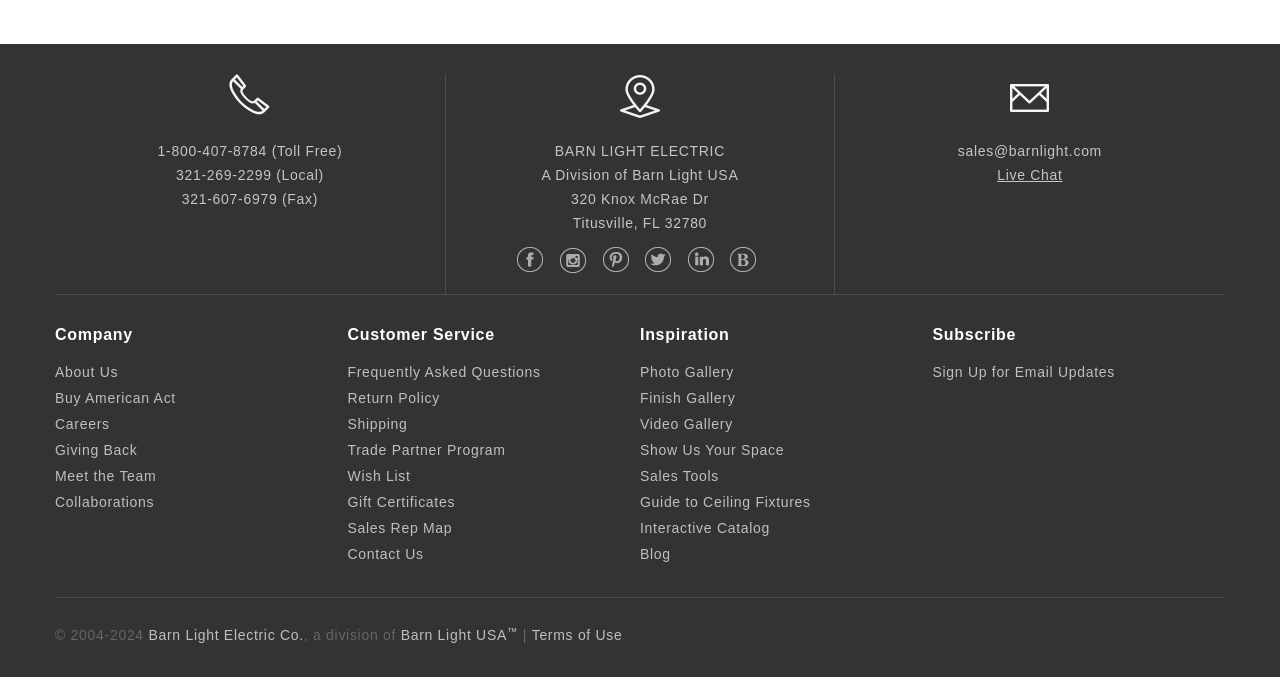What is the company's location?
Based on the screenshot, respond with a single word or phrase.

320 Knox McRae Dr, Titusville, FL 32780